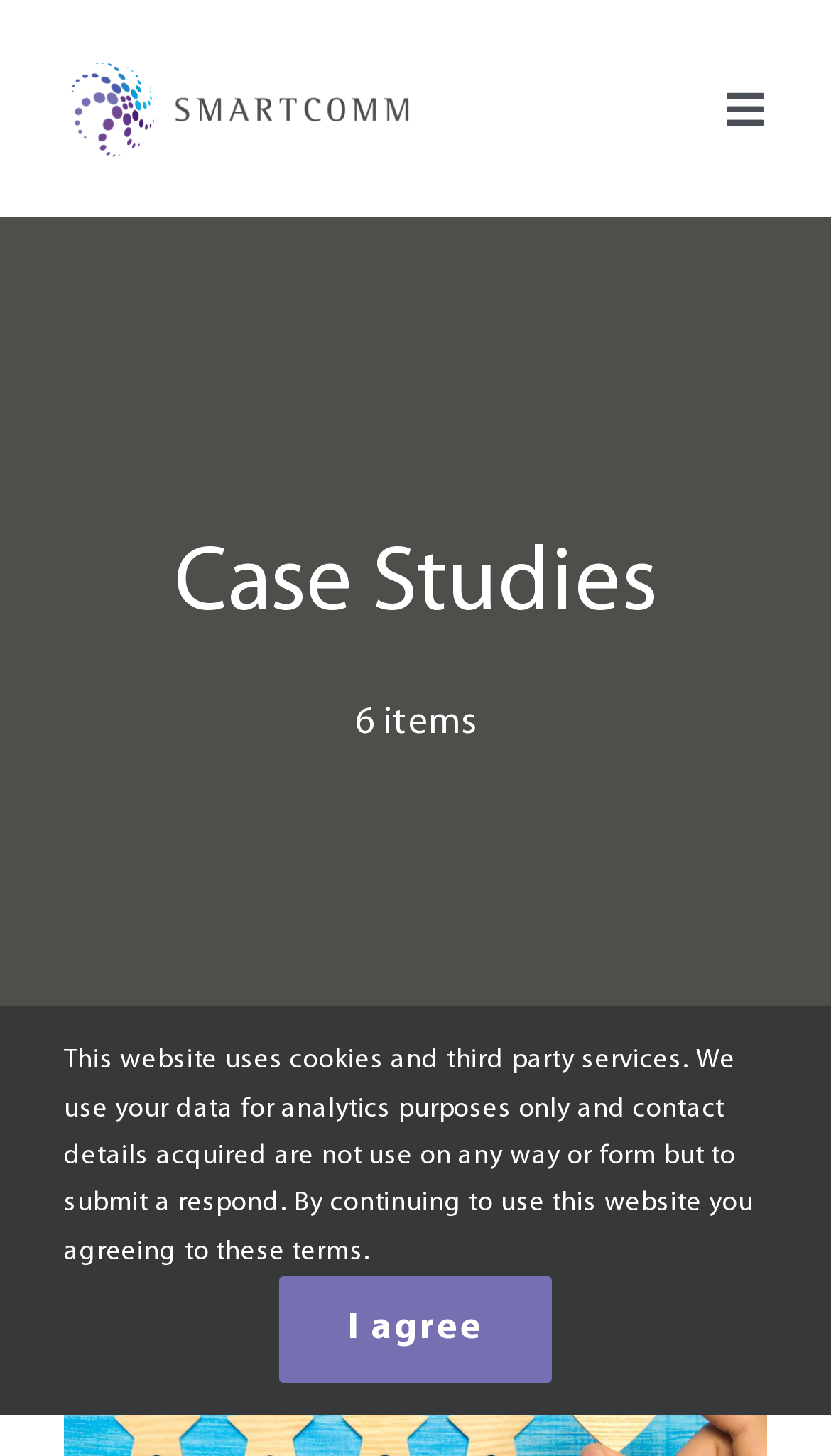Can you find the bounding box coordinates of the area I should click to execute the following instruction: "Visit Northumbria University's website"?

None